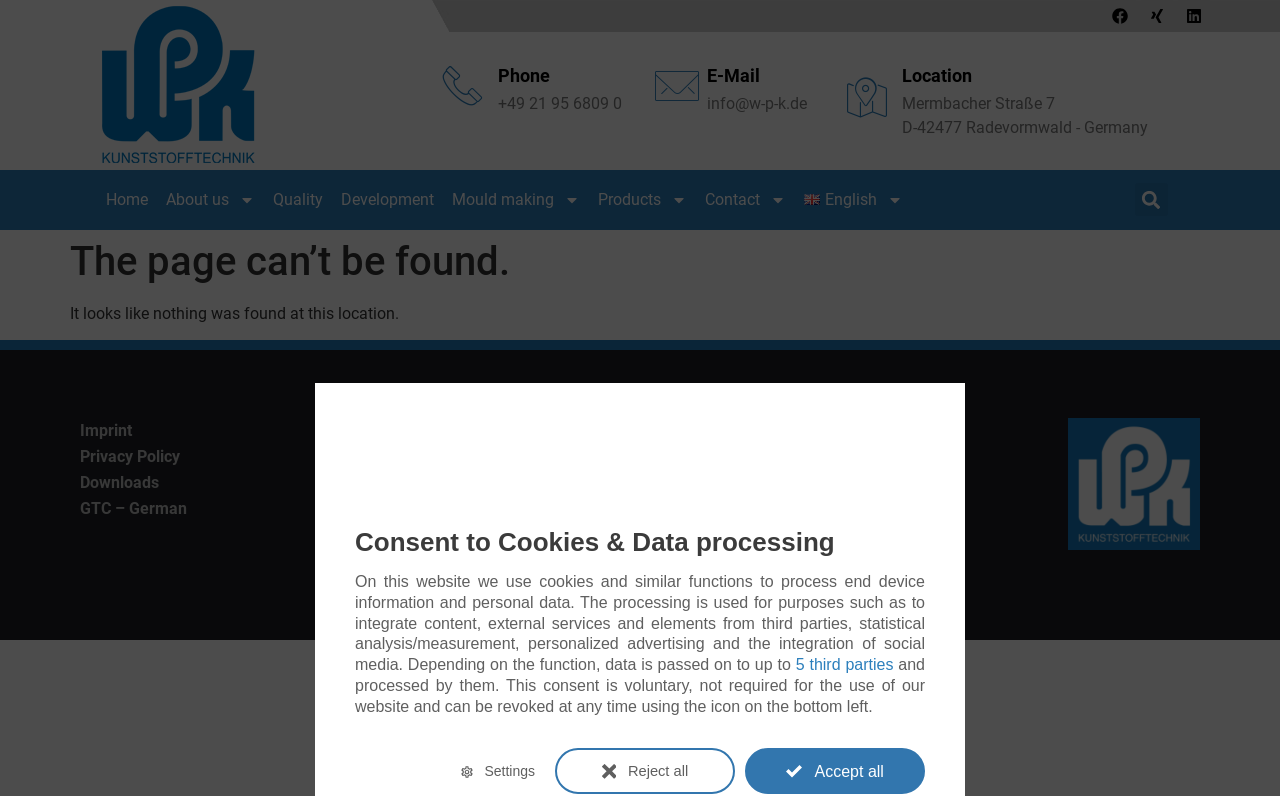What social media platforms are linked?
Answer the question with as much detail as possible.

I found the social media links by looking at the top of the webpage, where there are icons for Facebook, Xing, and Linkedin. These are likely links to the company's social media profiles.